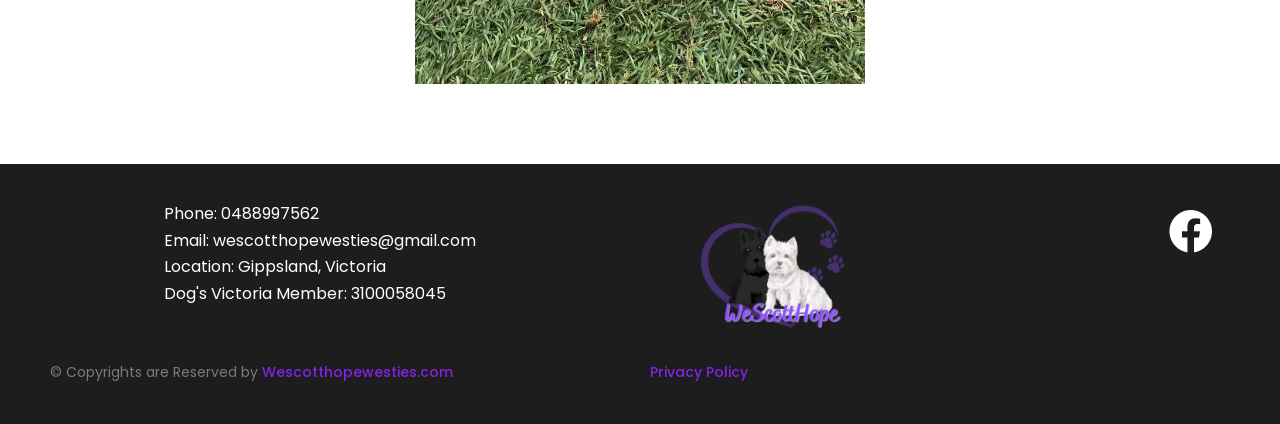Please reply with a single word or brief phrase to the question: 
What is the phone number?

0488997562